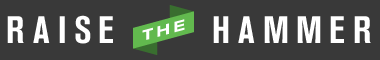What is the focus of the platform 'Raise the Hammer'?
Based on the screenshot, provide your answer in one word or phrase.

Social issues